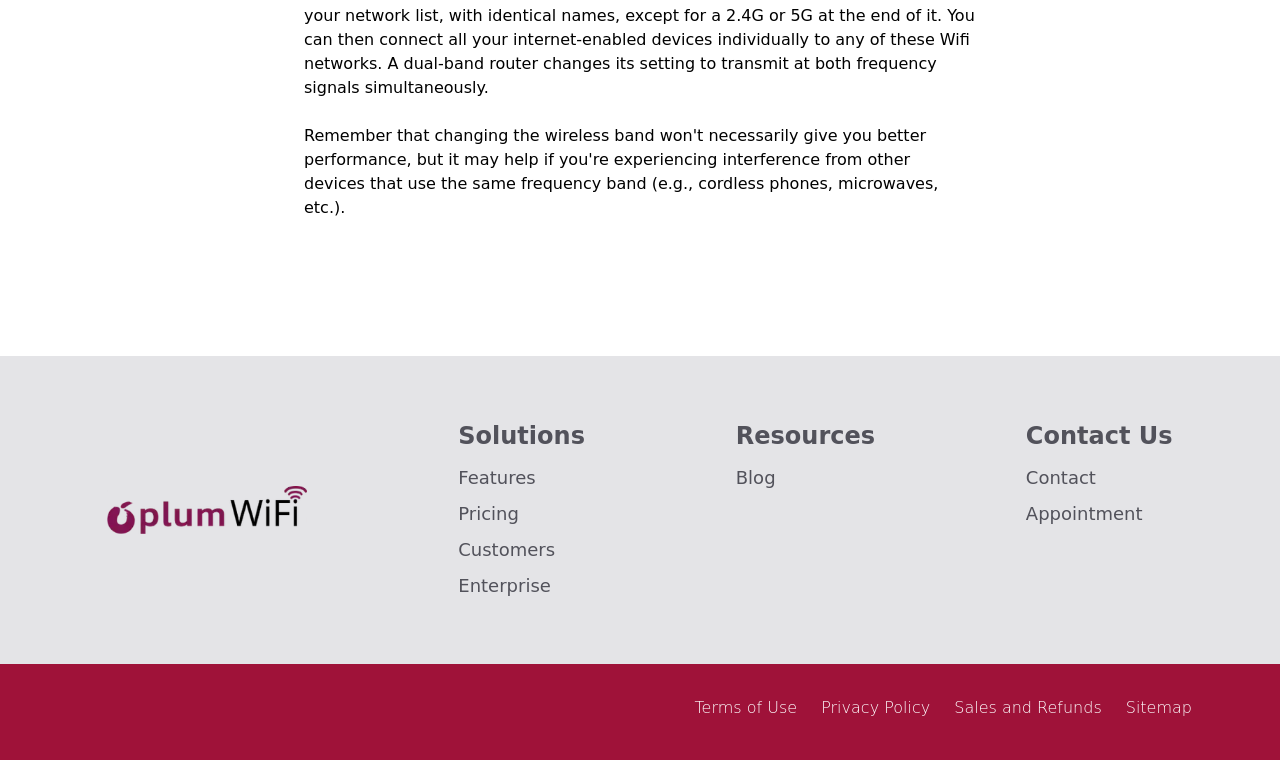Provide the bounding box coordinates of the area you need to click to execute the following instruction: "Contact us".

[0.801, 0.614, 0.856, 0.642]